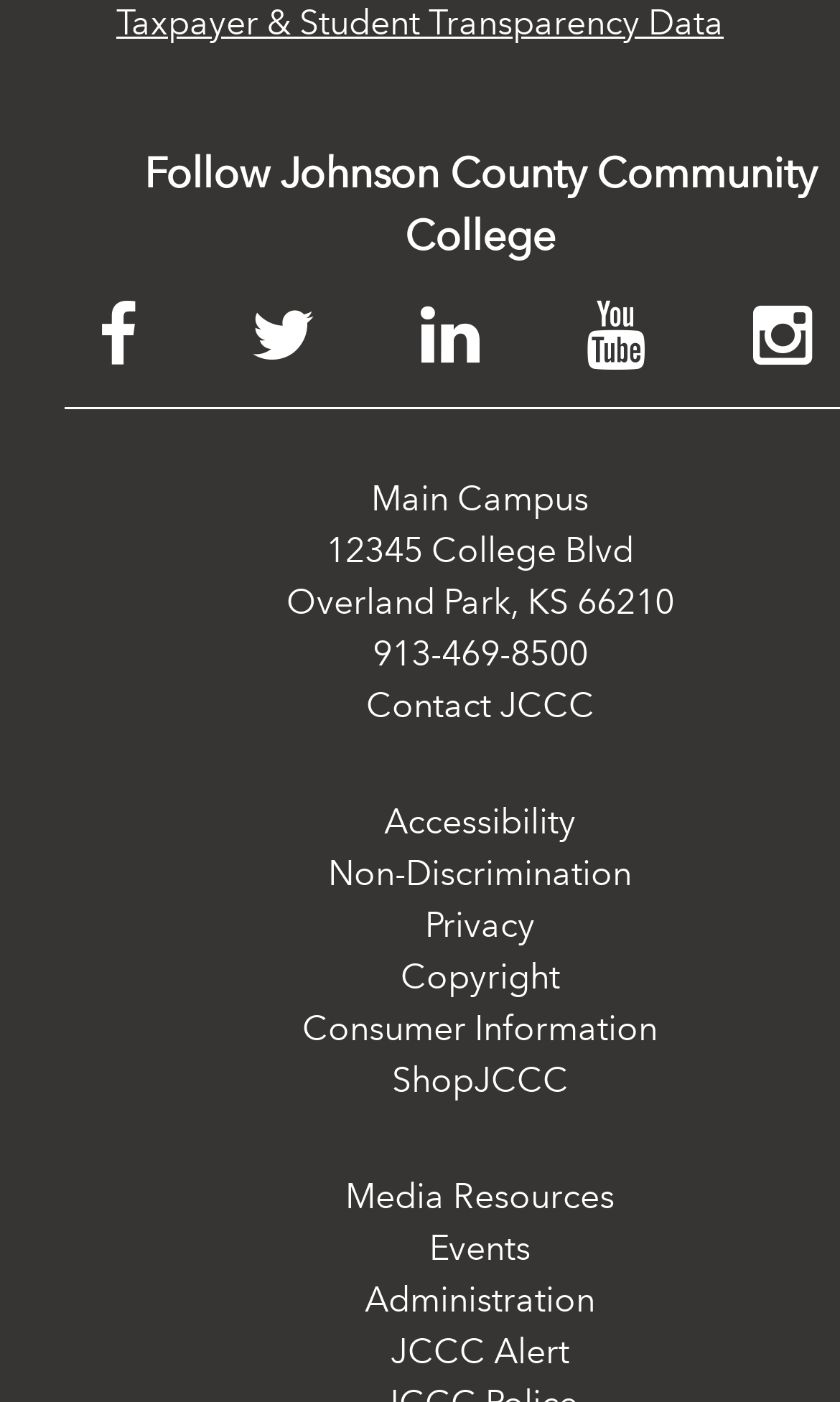Find the bounding box coordinates of the clickable element required to execute the following instruction: "Visit YouTube channel". Provide the coordinates as four float numbers between 0 and 1, i.e., [left, top, right, bottom].

[0.67, 0.216, 0.868, 0.268]